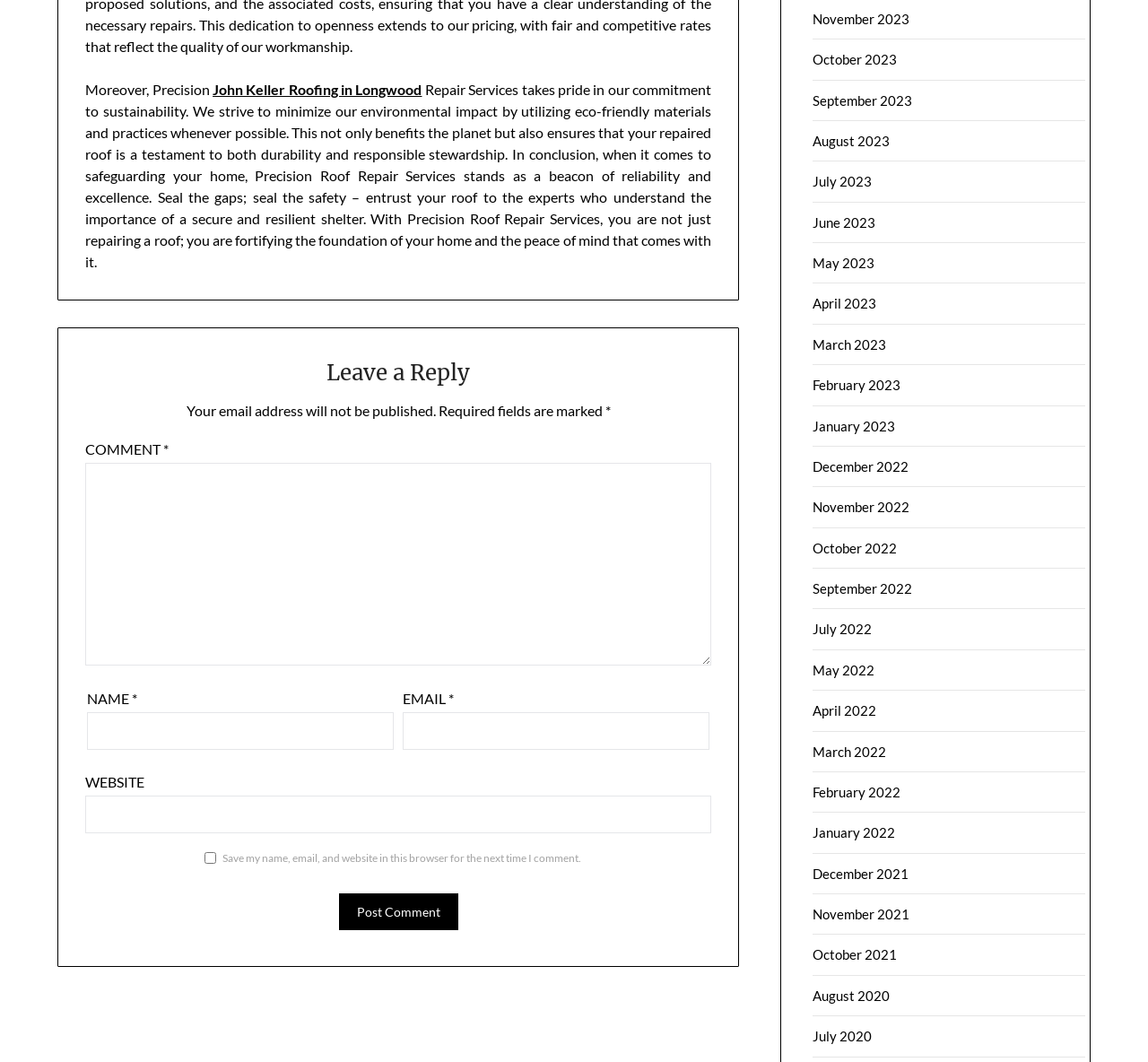Bounding box coordinates should be in the format (top-left x, top-left y, bottom-right x, bottom-right y) and all values should be floating point numbers between 0 and 1. Determine the bounding box coordinate for the UI element described as: November 2021

[0.708, 0.853, 0.792, 0.868]